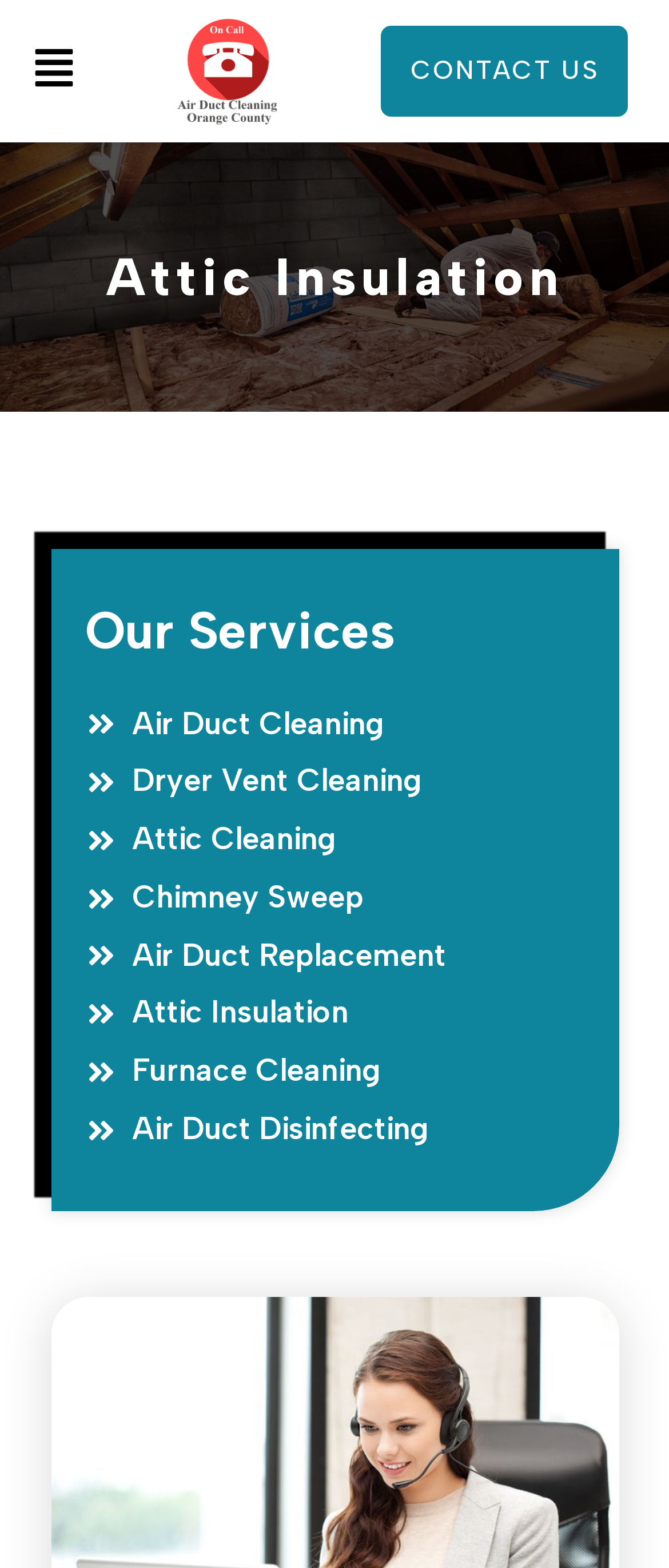Identify the bounding box coordinates of the region that should be clicked to execute the following instruction: "Go to contact us page".

[0.57, 0.016, 0.94, 0.074]